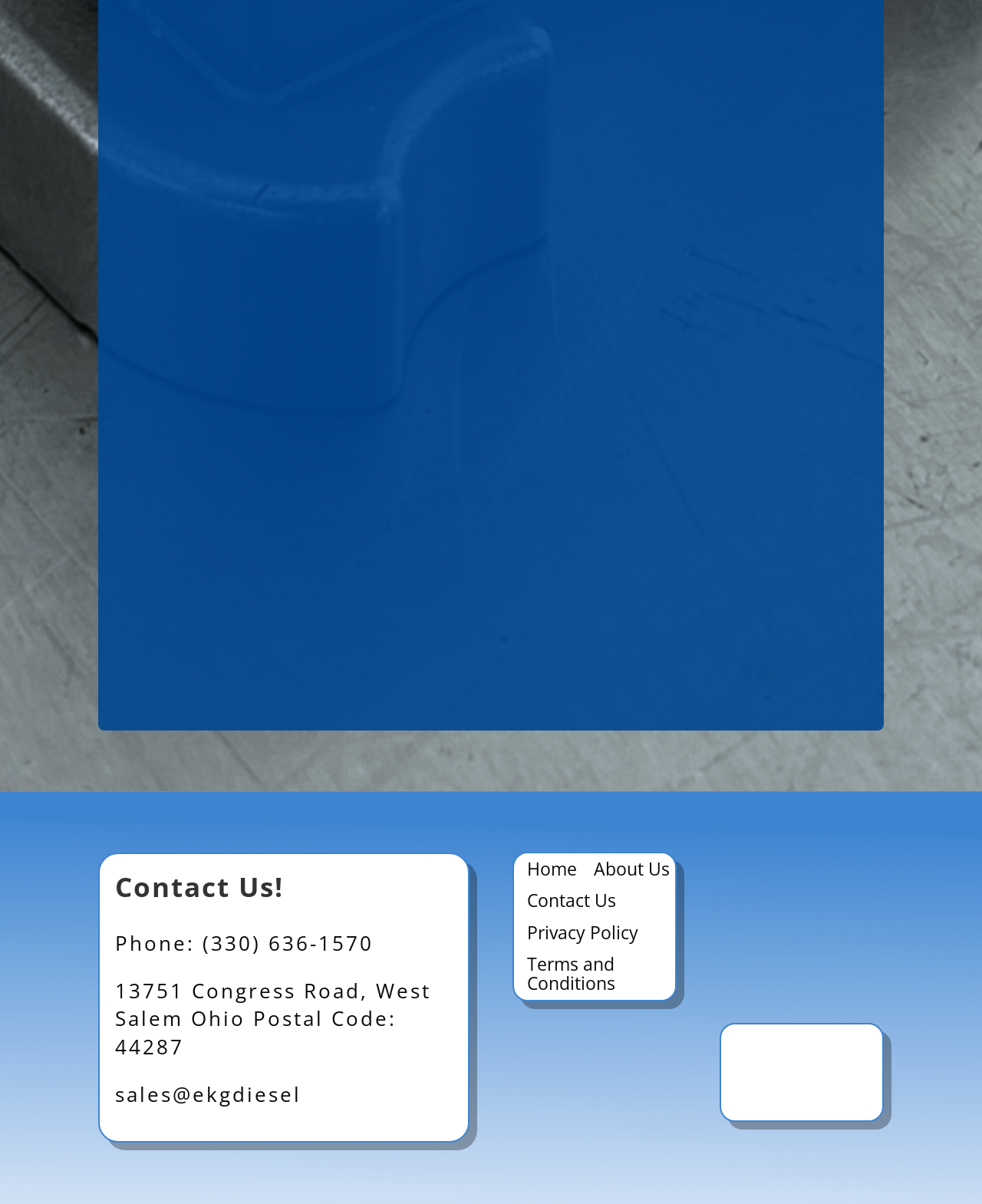Consider the image and give a detailed and elaborate answer to the question: 
What is the email address to contact?

I found the email address by looking at the StaticText element with the OCR text 'sales@ekgdiesel' which is located at [0.117, 0.897, 0.307, 0.92] and is a child of the contentinfo element.